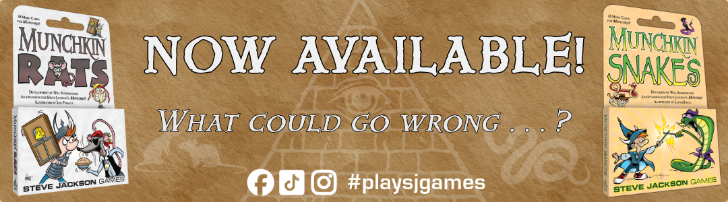Provide a comprehensive description of the image.

The image features an engaging promotional banner for two new games from Steve Jackson Games, titled "Munchkin Rats" and "Munchkin Snakes." The bold text prominently announces "NOW AVAILABLE!" inviting gamers to explore these latest additions. Below this, the playful line "What could go wrong...?" teases the mischievous nature of the Munchkin games. 

Flanking each game is its packaging artwork, showcasing whimsical characters and vibrant designs that capture the fun and chaotic spirit typical of the Munchkin franchise. The background has a textured, earthy look that complements the game theme, accessorized with social media icons for Facebook, TikTok, and the hashtag #playsjggames, promoting community engagement and sharing among fans. This banner not only highlights the product availability but also reinforces the Munchkin brand's playful ethos aimed at both existing fans and potential new players alike.